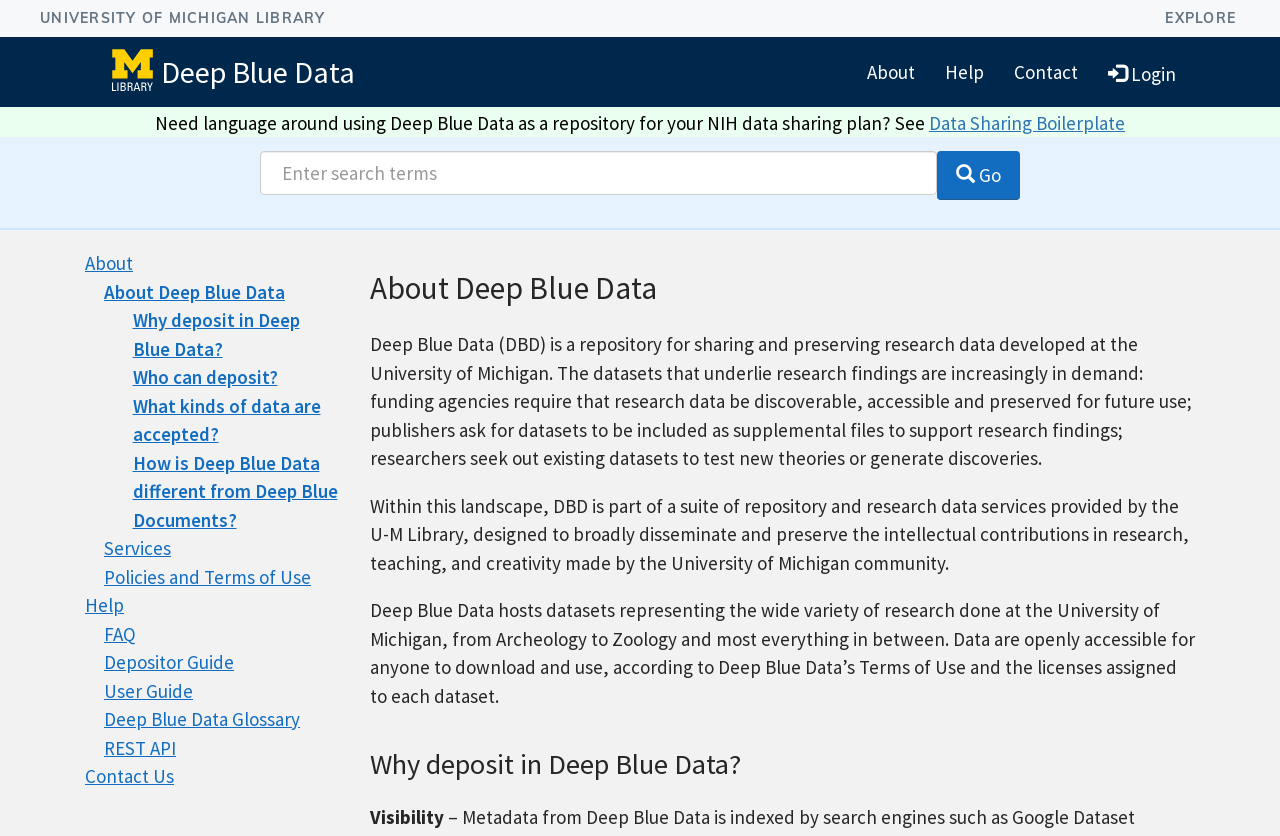What is the purpose of Deep Blue Data?
Please provide a comprehensive answer based on the visual information in the image.

I found the answer by reading the static text element that describes Deep Blue Data as 'a repository for sharing and preserving research data developed at the University of Michigan'.